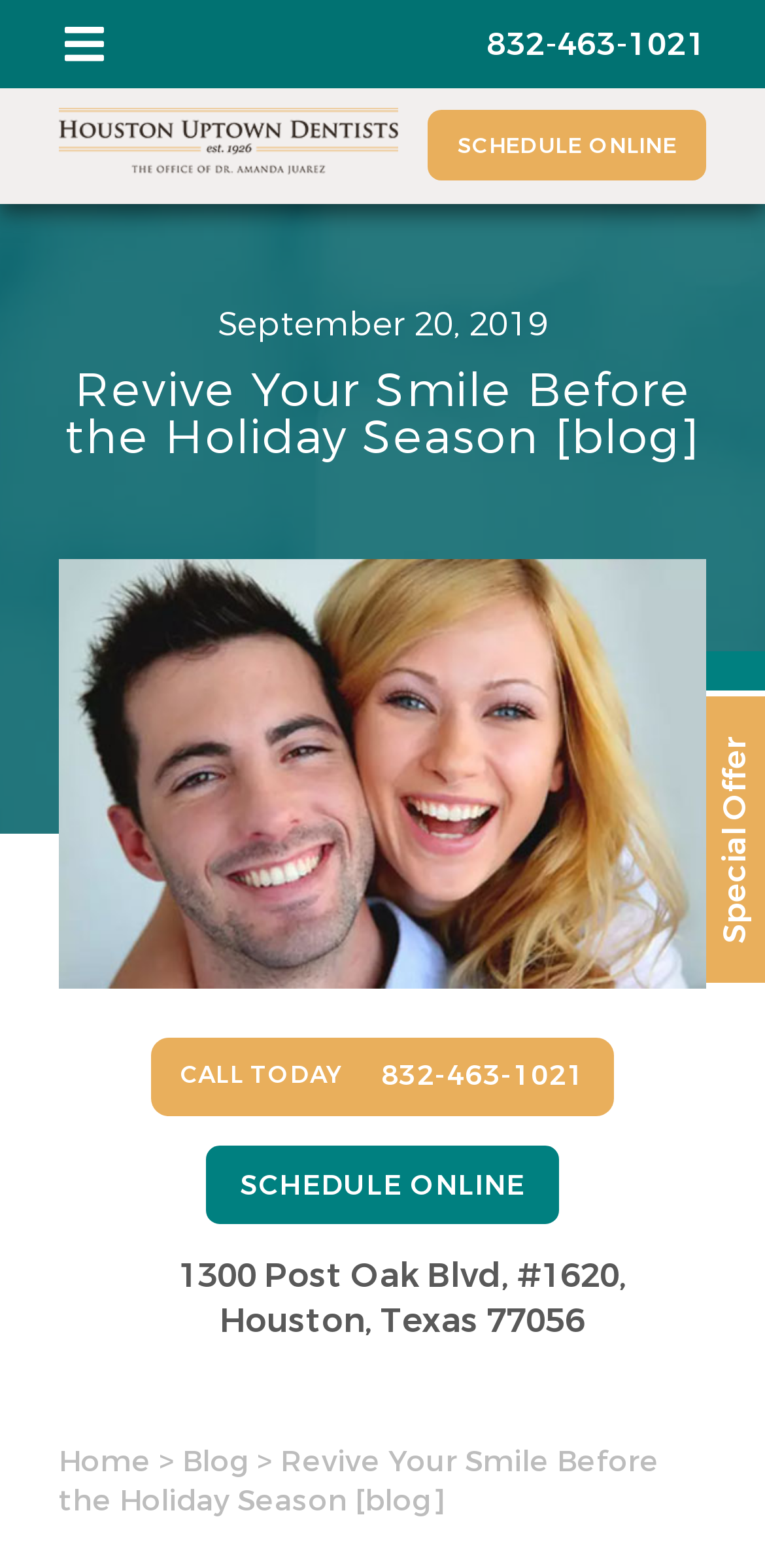With reference to the screenshot, provide a detailed response to the question below:
What is the topic of the blog post?

I found the topic of the blog post by looking at the heading element with the text 'Revive Your Smile Before the Holiday Season [blog]' which is located in the middle of the page, indicating it's the main topic of the page.